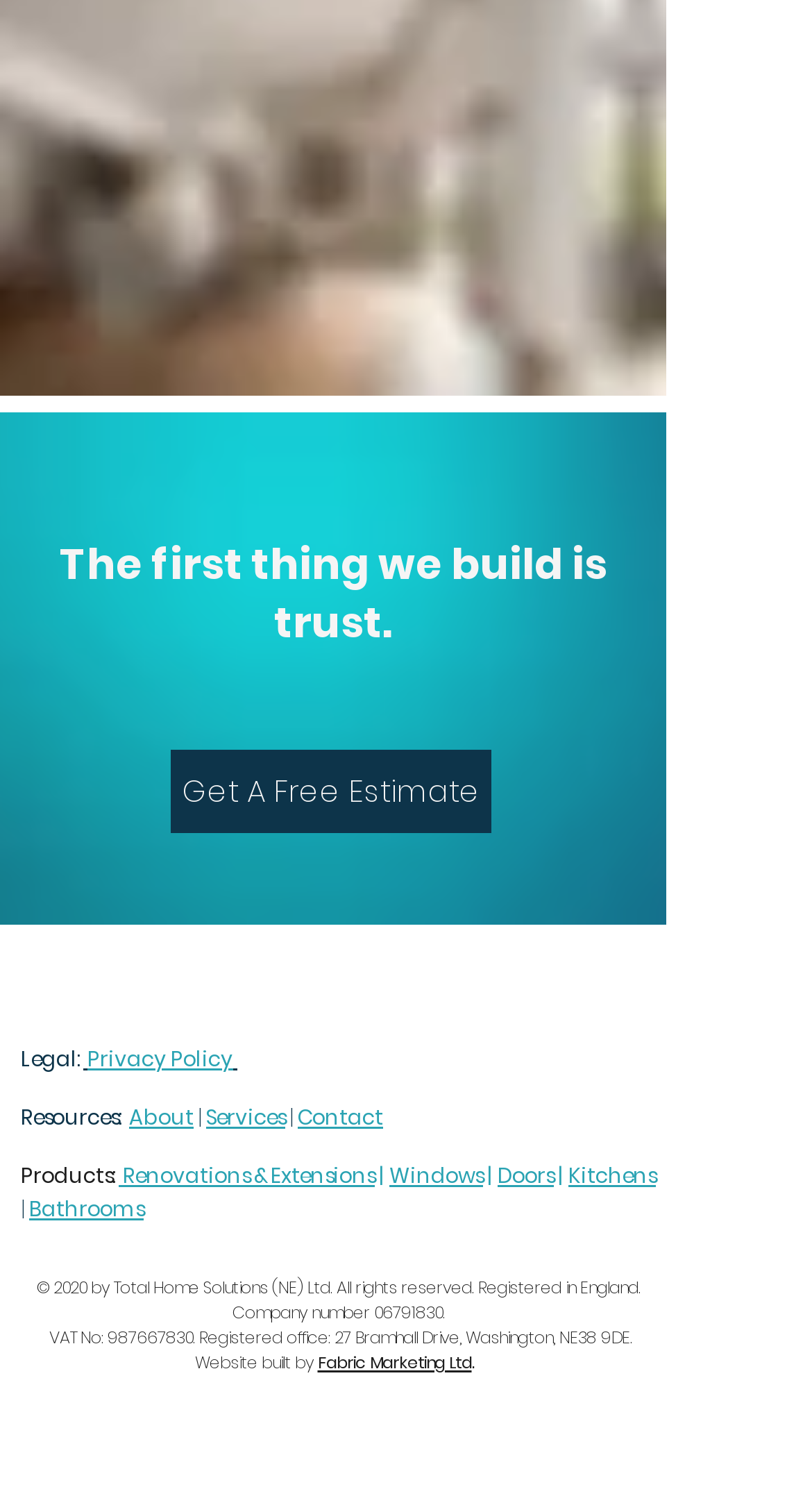Please specify the bounding box coordinates of the element that should be clicked to execute the given instruction: 'Visit Facebook'. Ensure the coordinates are four float numbers between 0 and 1, expressed as [left, top, right, bottom].

[0.354, 0.625, 0.449, 0.676]